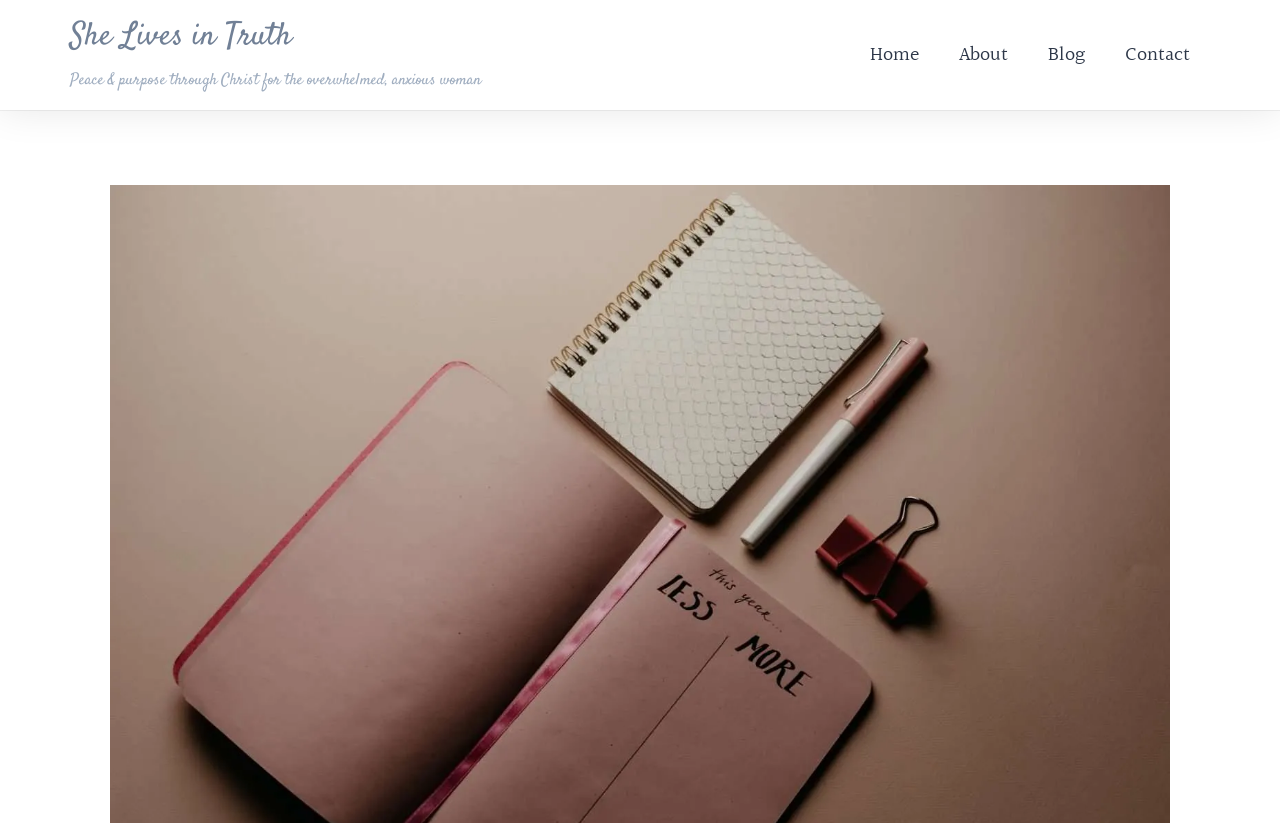Find and extract the text of the primary heading on the webpage.

She Lives in Truth